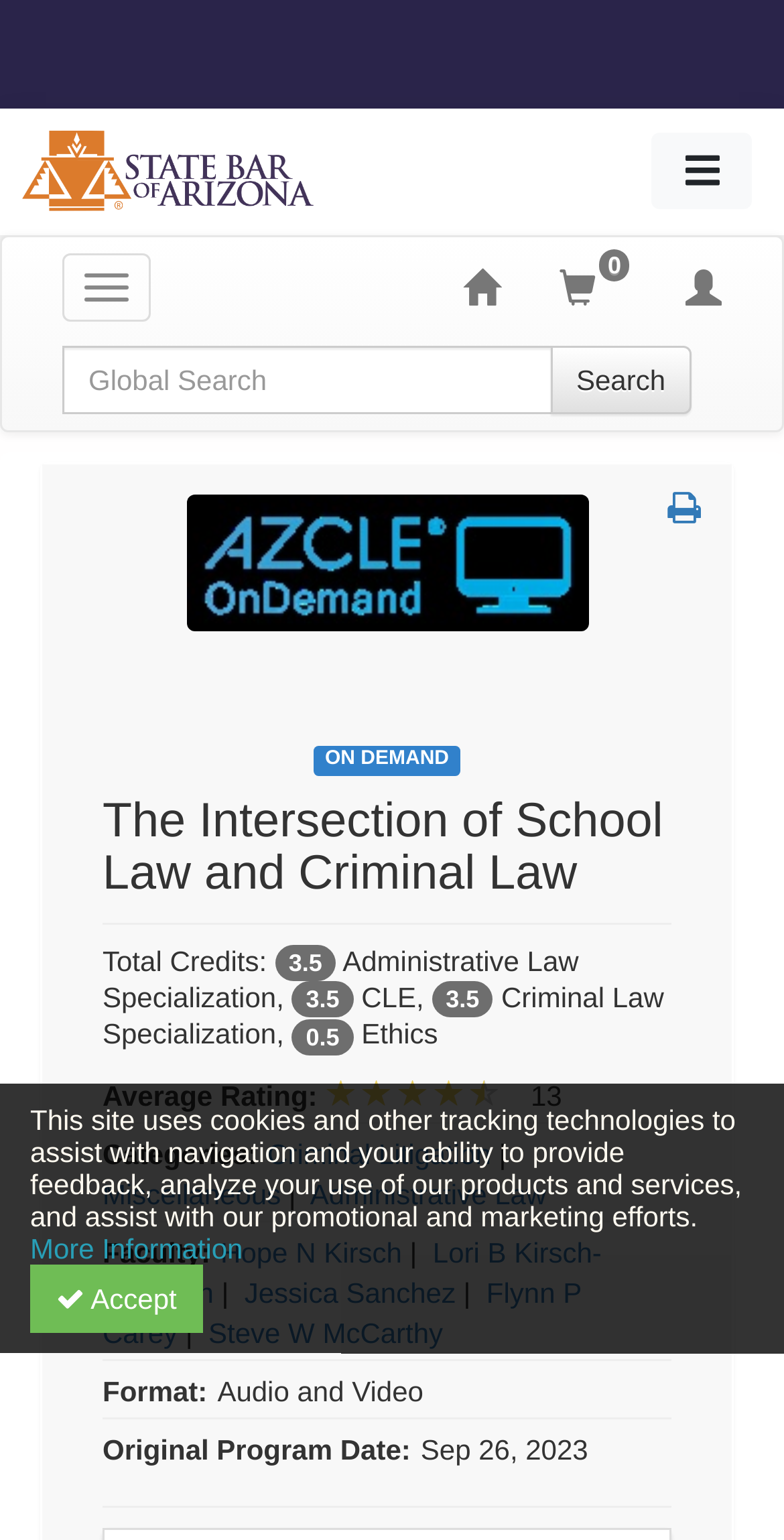Use one word or a short phrase to answer the question provided: 
What is the original program date for this product?

Sep 26, 2023